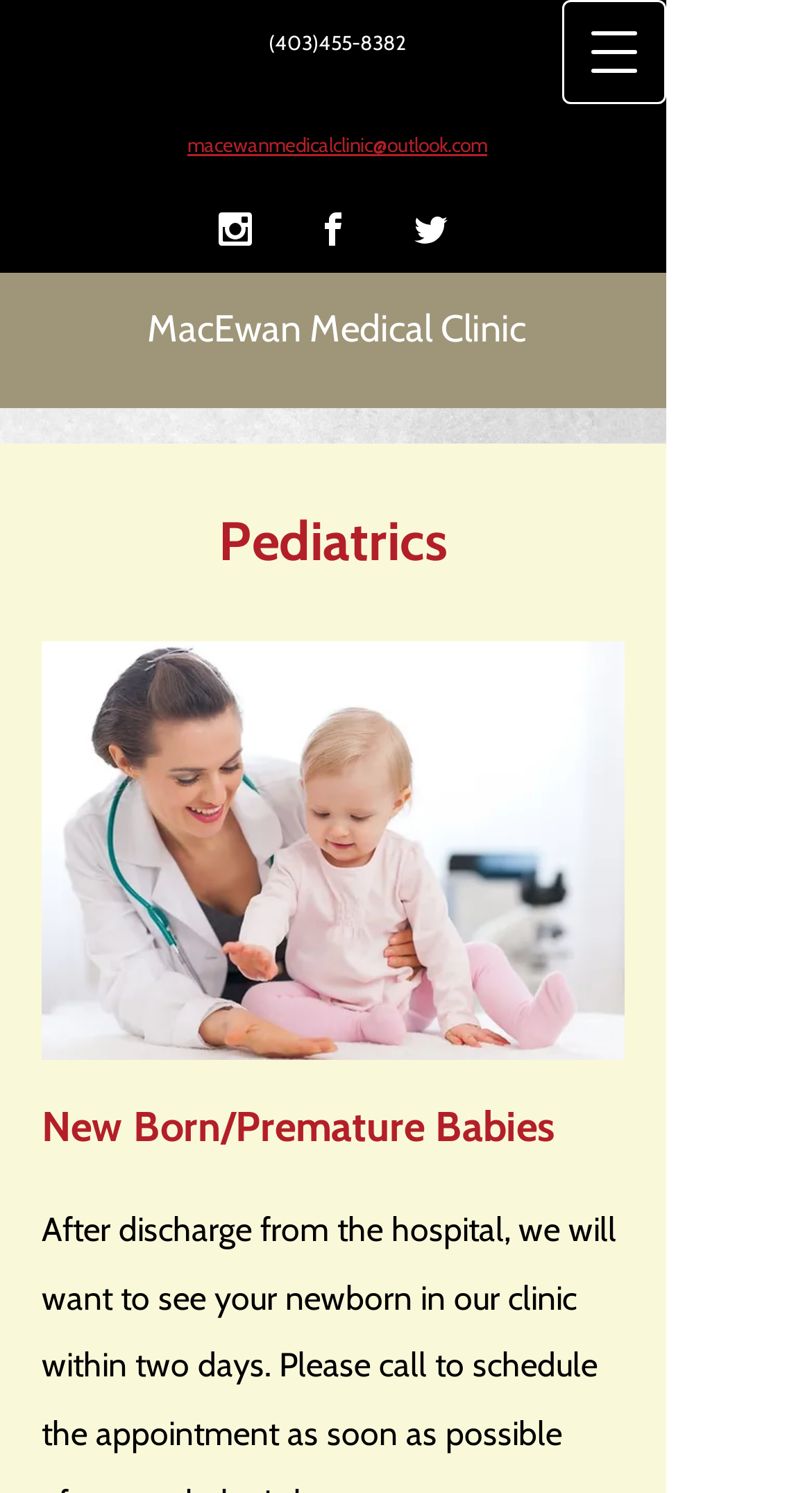Provide a thorough and detailed response to the question by examining the image: 
How many buttons are there in the top section?

I counted the number of button elements in the top section of the webpage, which are three empty button elements with bounding box coordinates [0.241, 0.127, 0.336, 0.179], [0.362, 0.127, 0.456, 0.179], and [0.482, 0.127, 0.577, 0.179].